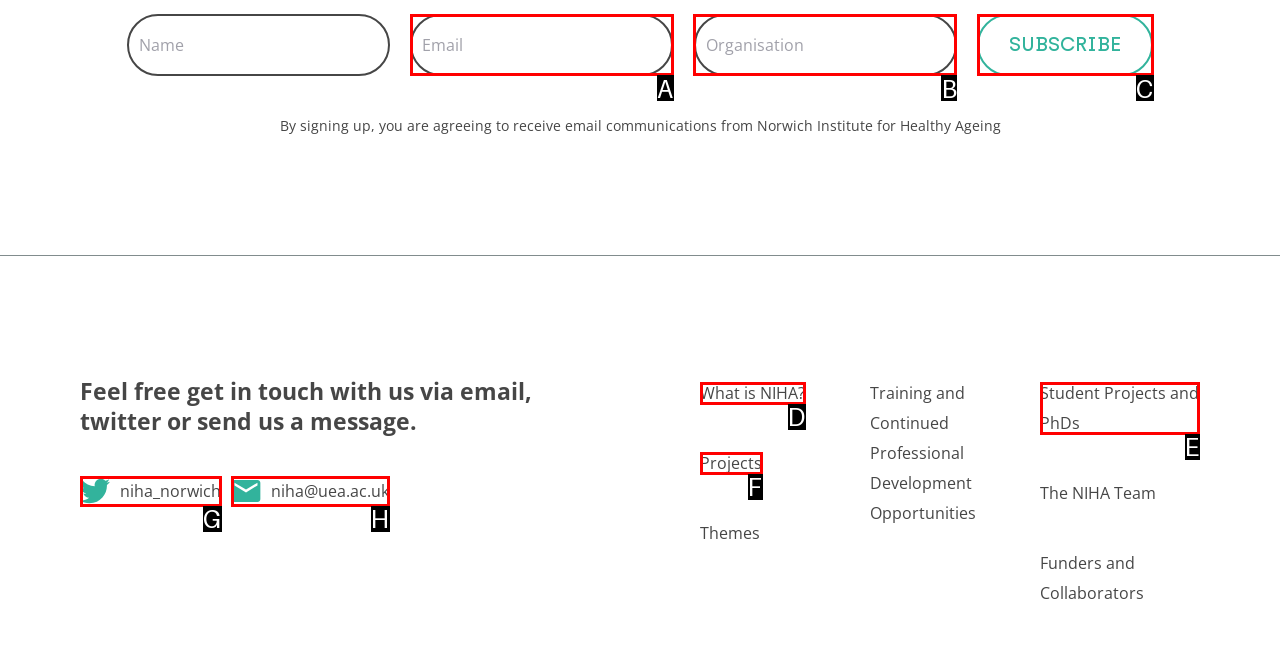Choose the option that best matches the description: Student Projects and PhDs
Indicate the letter of the matching option directly.

E